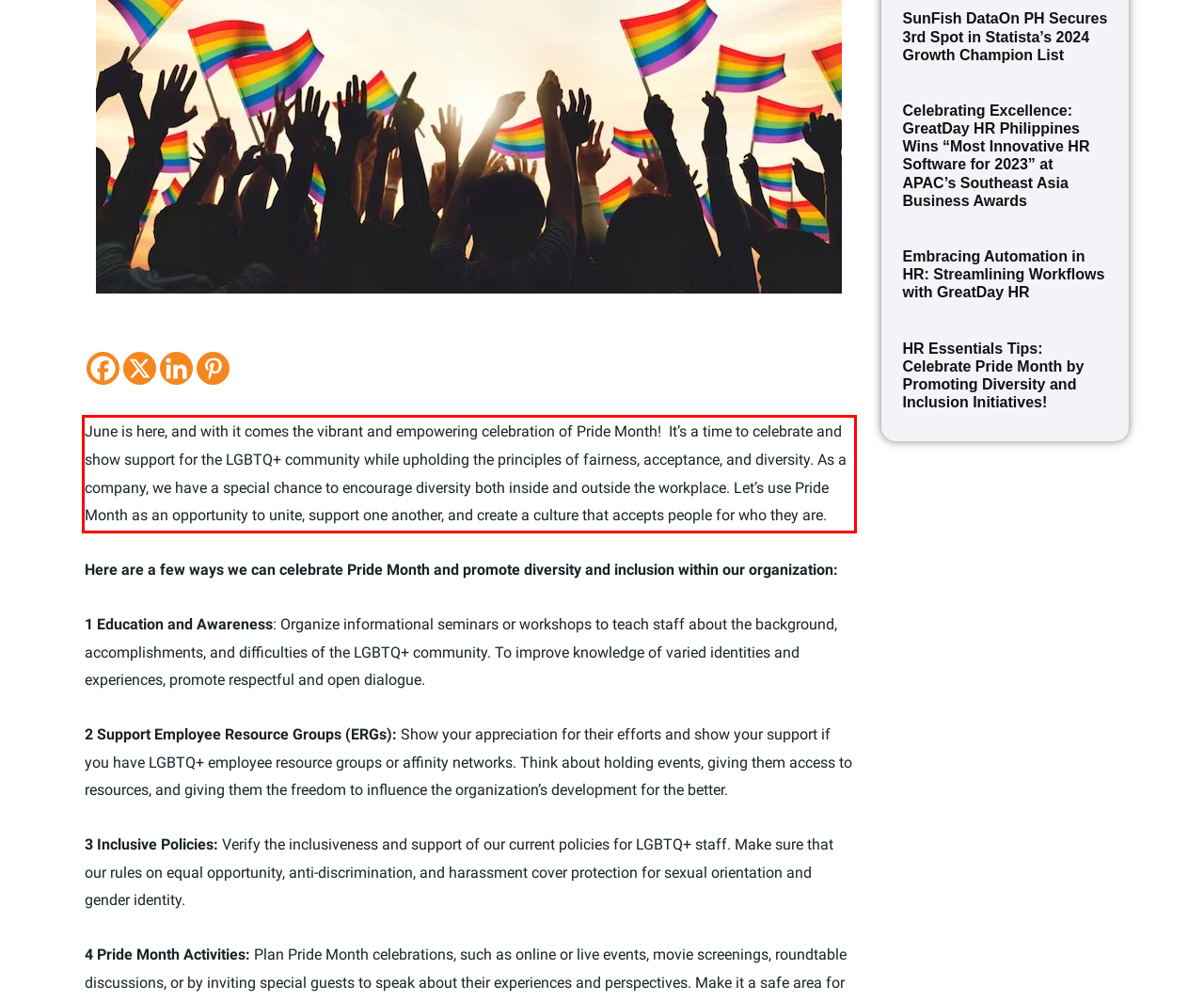You are given a screenshot showing a webpage with a red bounding box. Perform OCR to capture the text within the red bounding box.

June is here, and with it comes the vibrant and empowering celebration of Pride Month! It’s a time to celebrate and show support for the LGBTQ+ community while upholding the principles of fairness, acceptance, and diversity. As a company, we have a special chance to encourage diversity both inside and outside the workplace. Let’s use Pride Month as an opportunity to unite, support one another, and create a culture that accepts people for who they are.